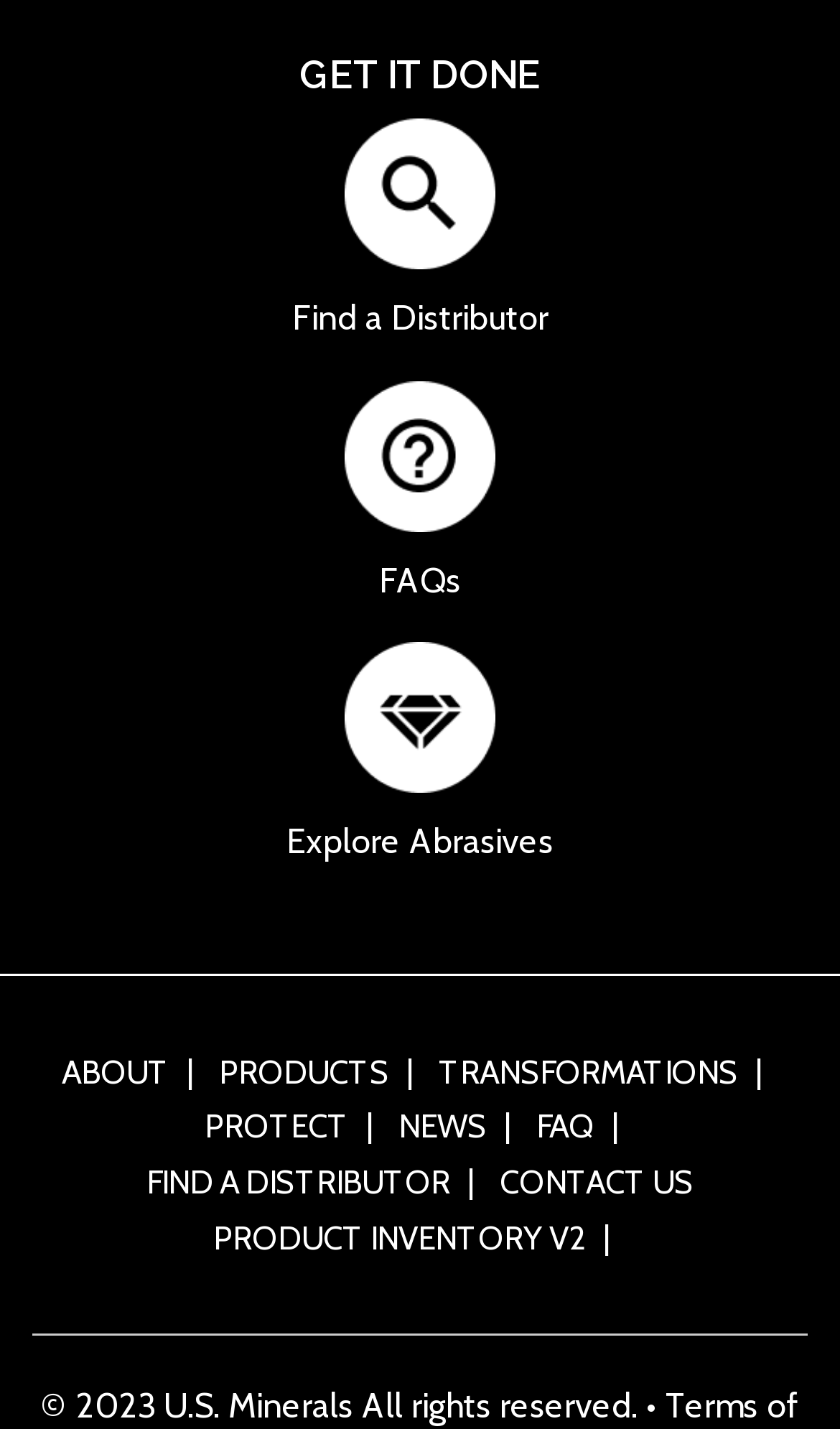Please give a succinct answer using a single word or phrase:
What is the last link on the webpage?

CONTACT US